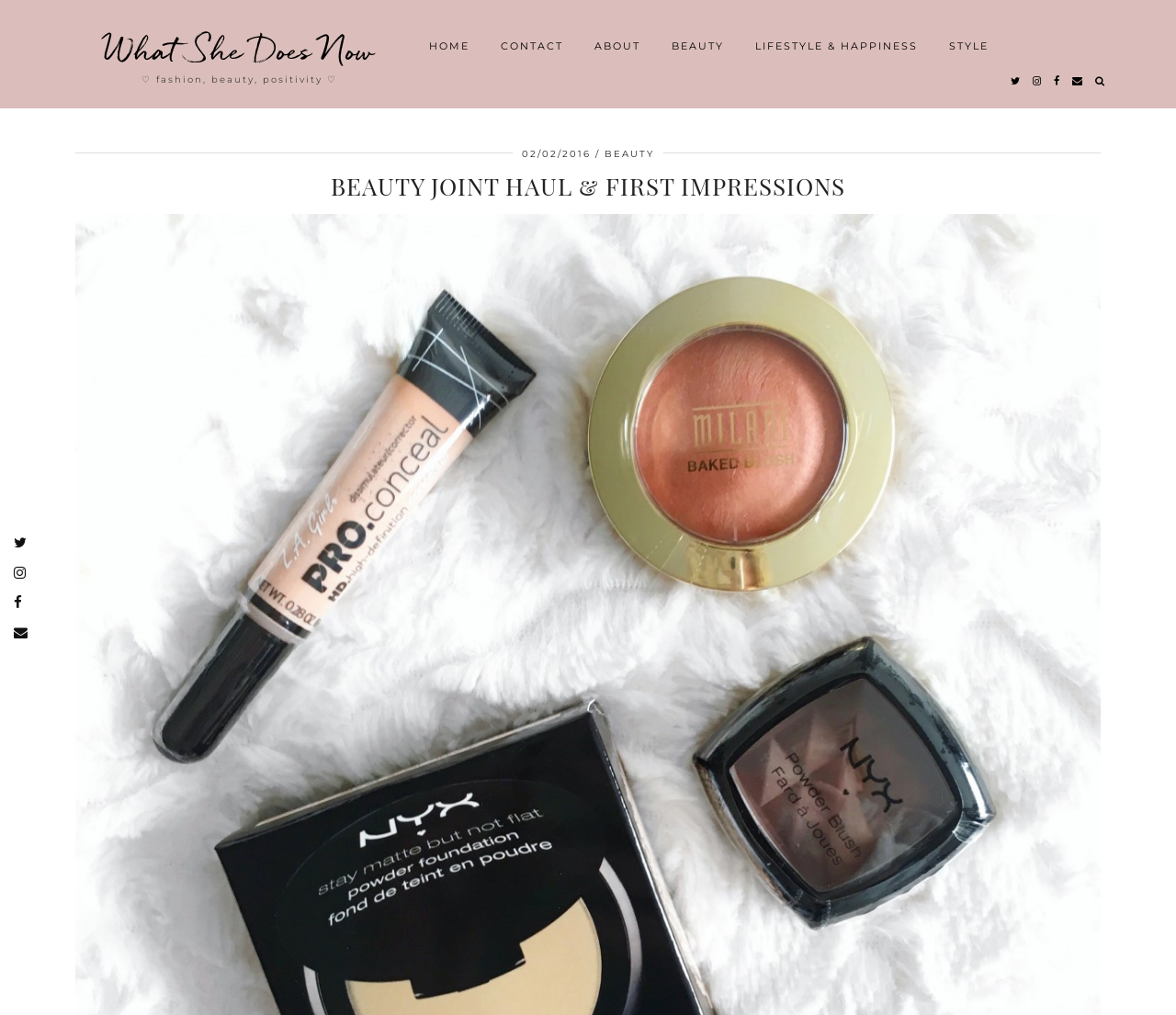Could you please study the image and provide a detailed answer to the question:
What is the date of the post?

I found the date of the post by looking at the time element in the header section, which displays the date '02/02/2016'.